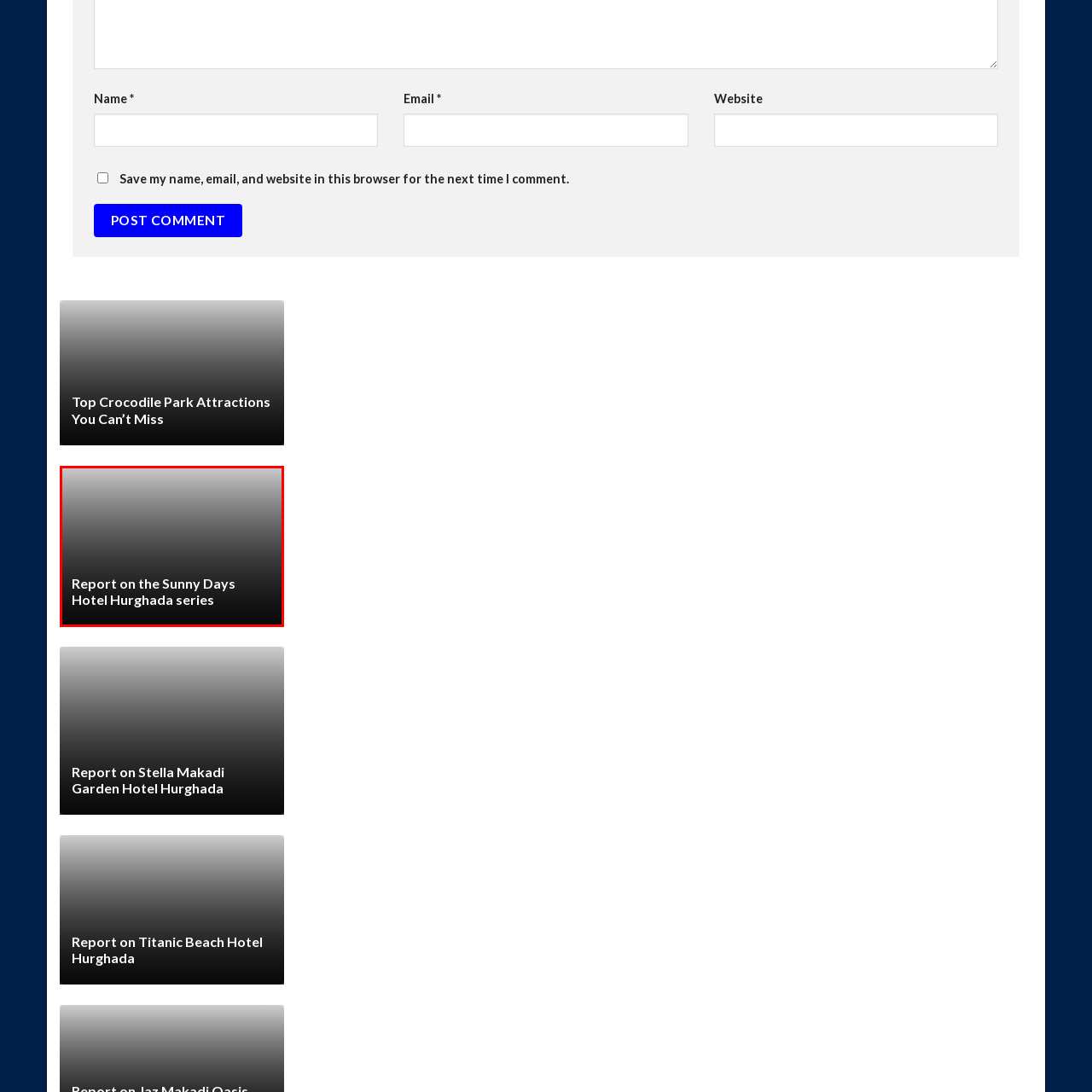Take a close look at the image marked with a red boundary and thoroughly answer the ensuing question using the information observed in the image:
Where is the Sunny Days Hotel located?

The Sunny Days Hotel is located in Hurghada, an attractive destination in Egypt known for its beautiful beaches and hospitality, which is the focus of the series of reports introduced by this title card.